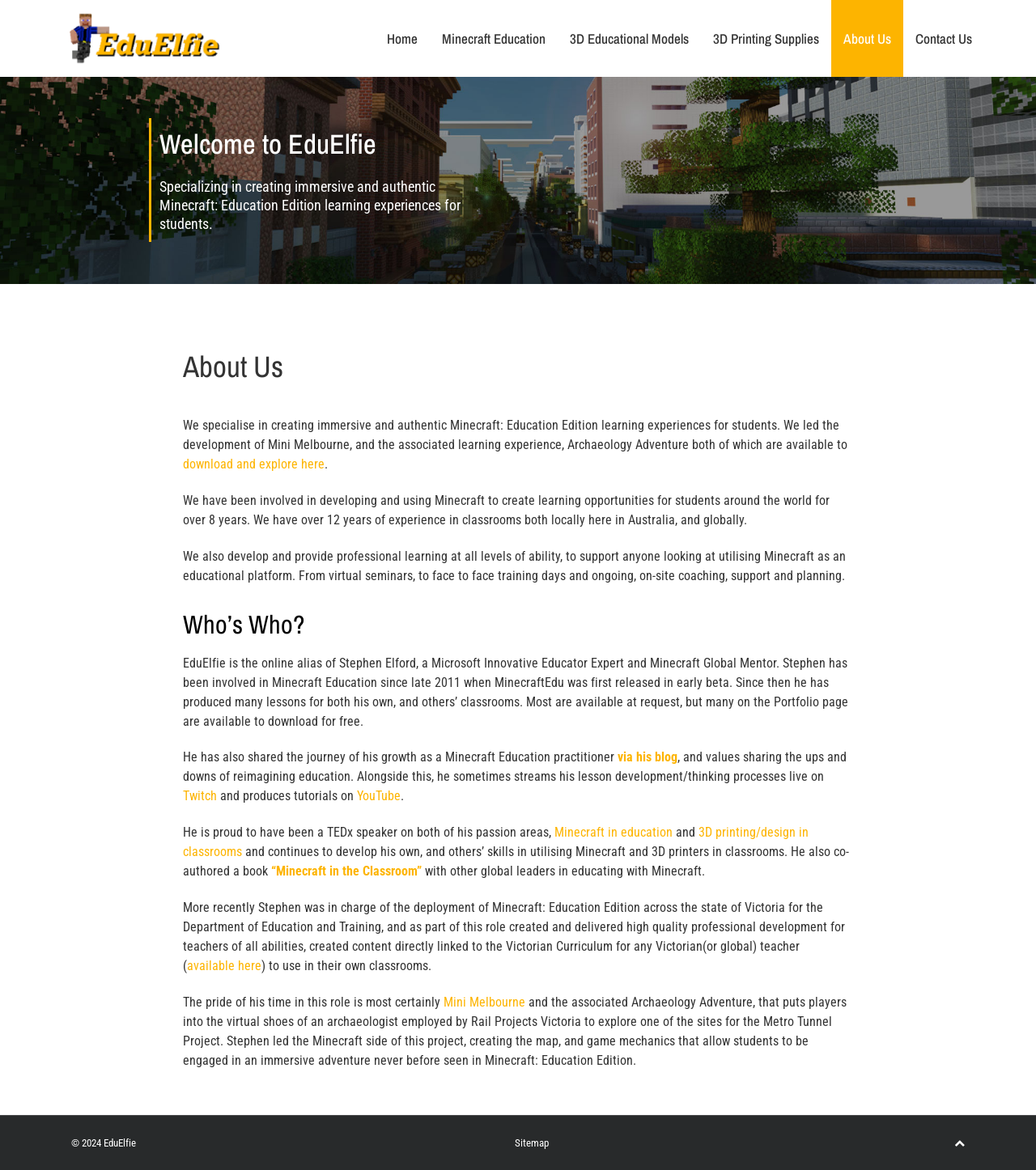Identify the coordinates of the bounding box for the element described below: "Munch78113". Return the coordinates as four float numbers between 0 and 1: [left, top, right, bottom].

None